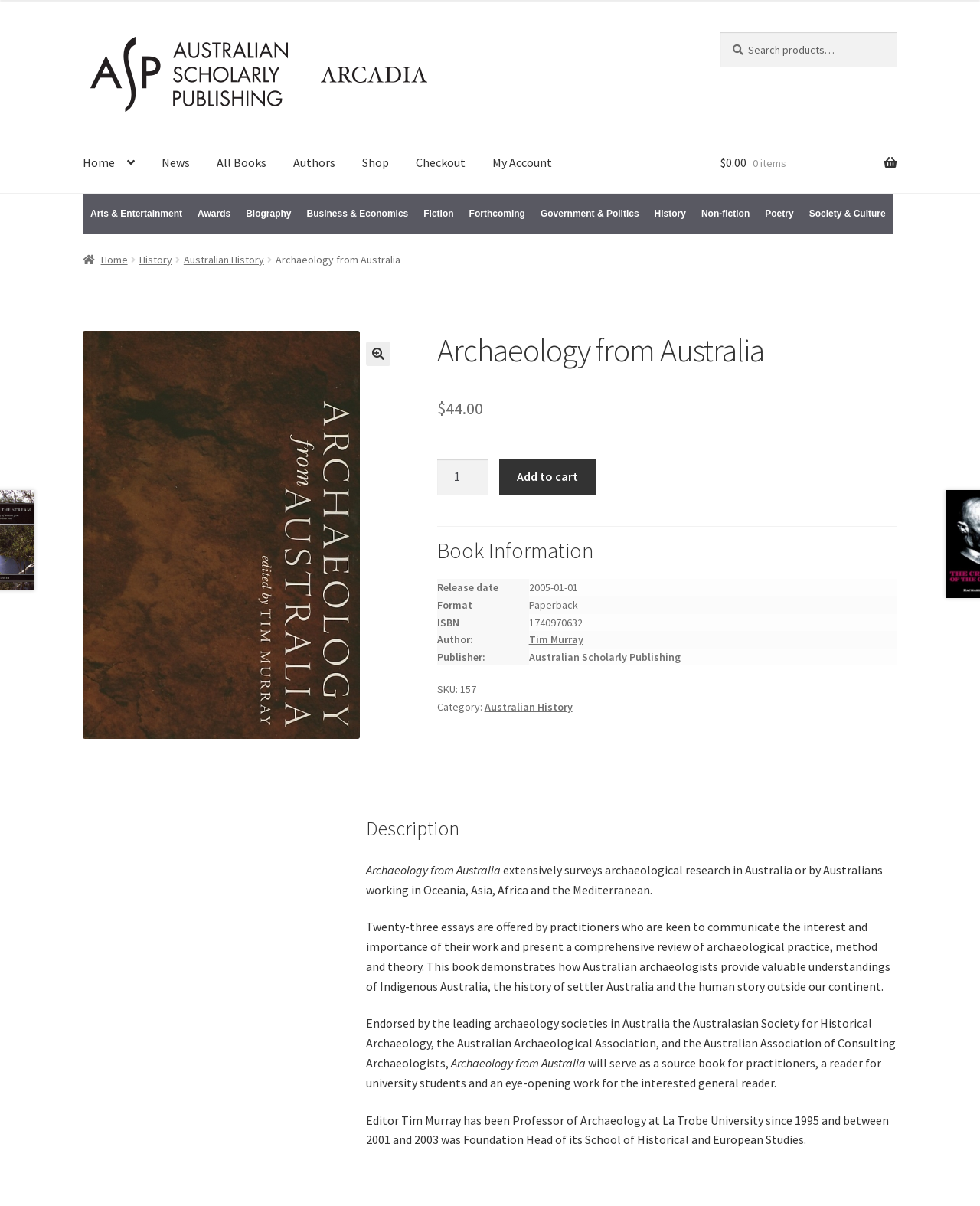Given the description of the UI element: "Secrets for Successful Saving", predict the bounding box coordinates in the form of [left, top, right, bottom], with each value being a float between 0 and 1.

None